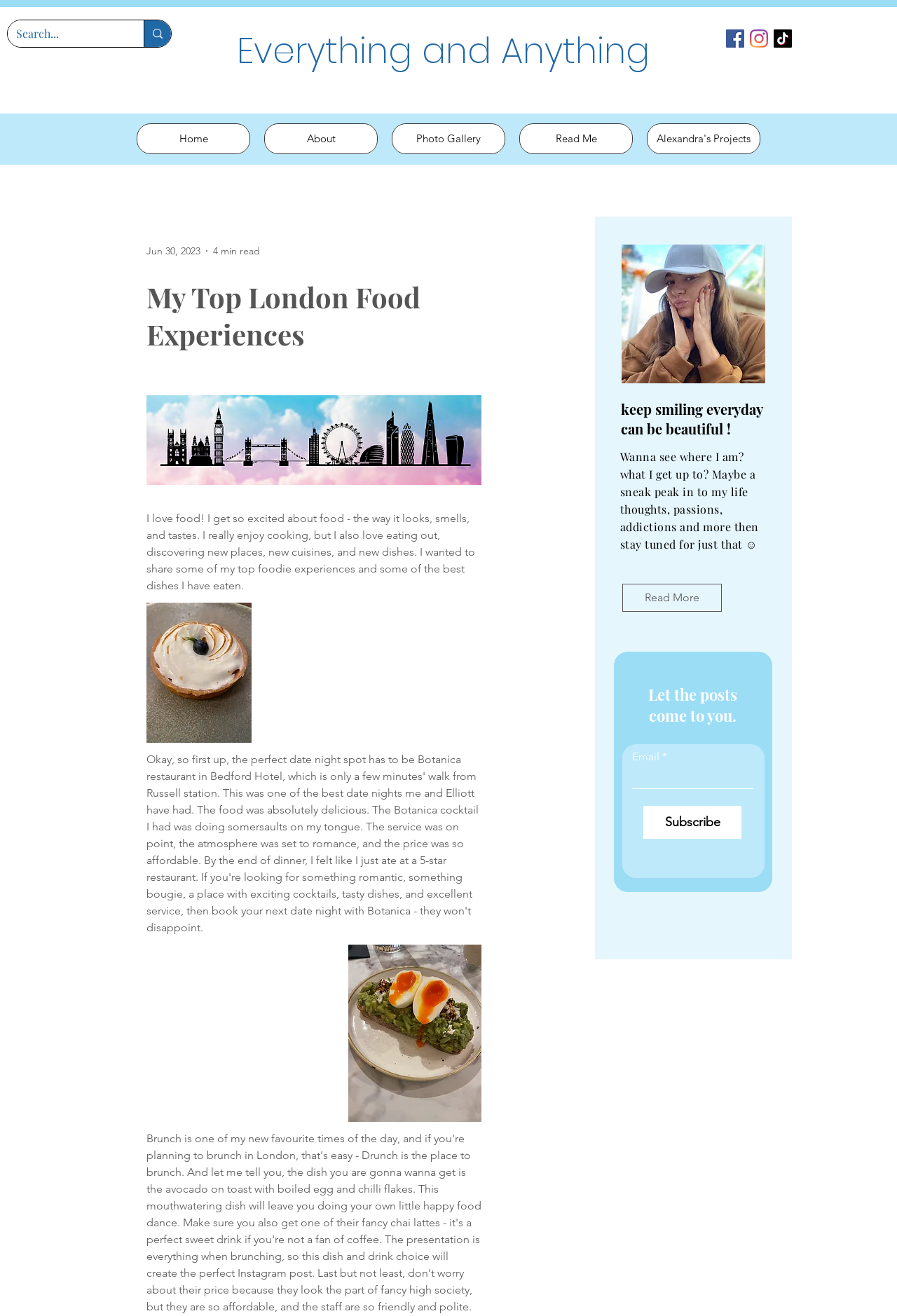Respond with a single word or phrase for the following question: 
What social media platforms are linked on the webpage?

Facebook, Instagram, TikTok